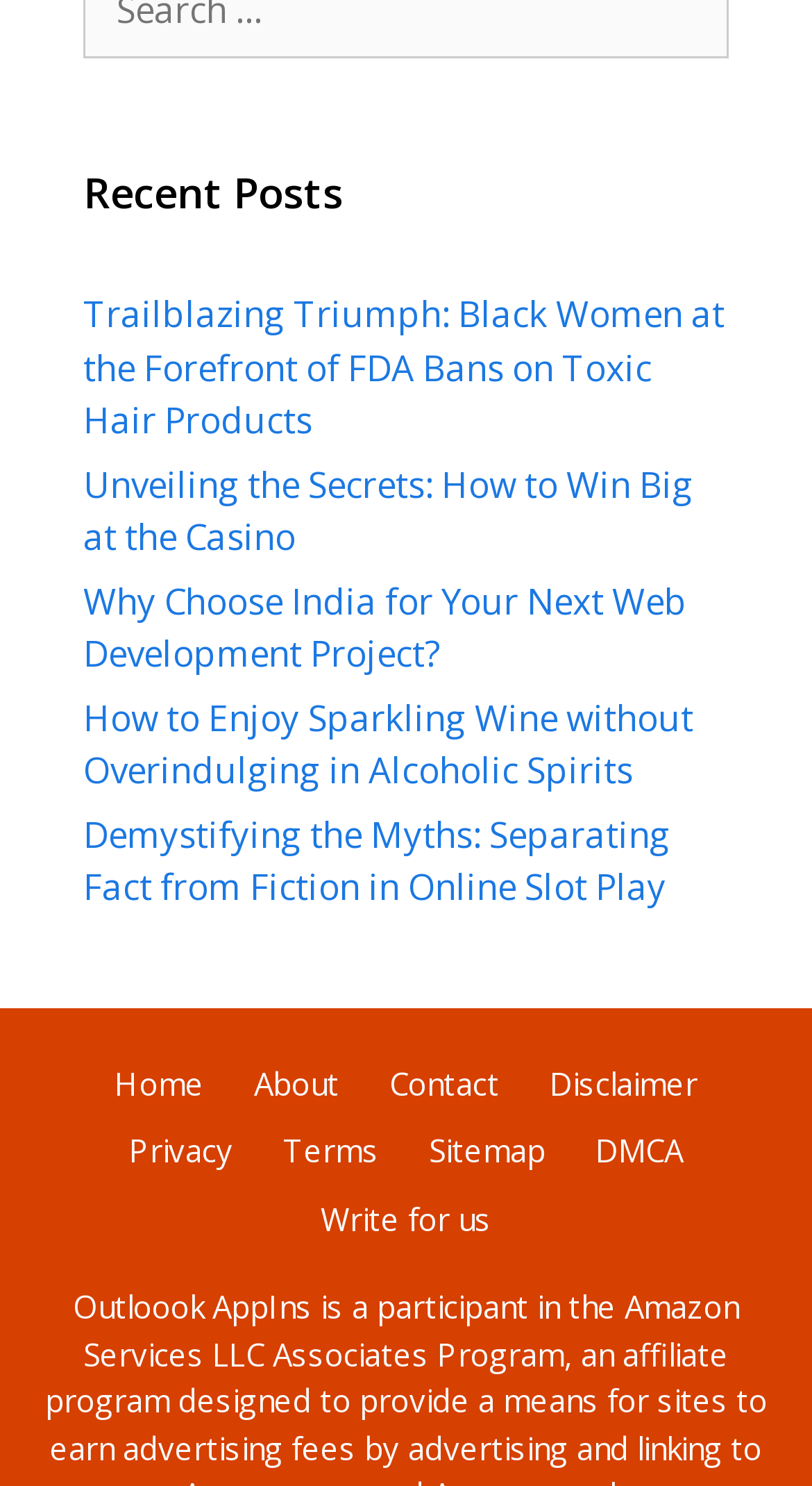Use the details in the image to answer the question thoroughly: 
How many links are in the Recent Posts section?

I counted the number of link elements under the 'Recent Posts' heading, which are 'Trailblazing Triumph: Black Women at the Forefront of FDA Bans on Toxic Hair Products', 'Unveiling the Secrets: How to Win Big at the Casino', 'Why Choose India for Your Next Web Development Project?', 'How to Enjoy Sparkling Wine without Overindulging in Alcoholic Spirits', and 'Demystifying the Myths: Separating Fact from Fiction in Online Slot Play'. There are 5 links in total.